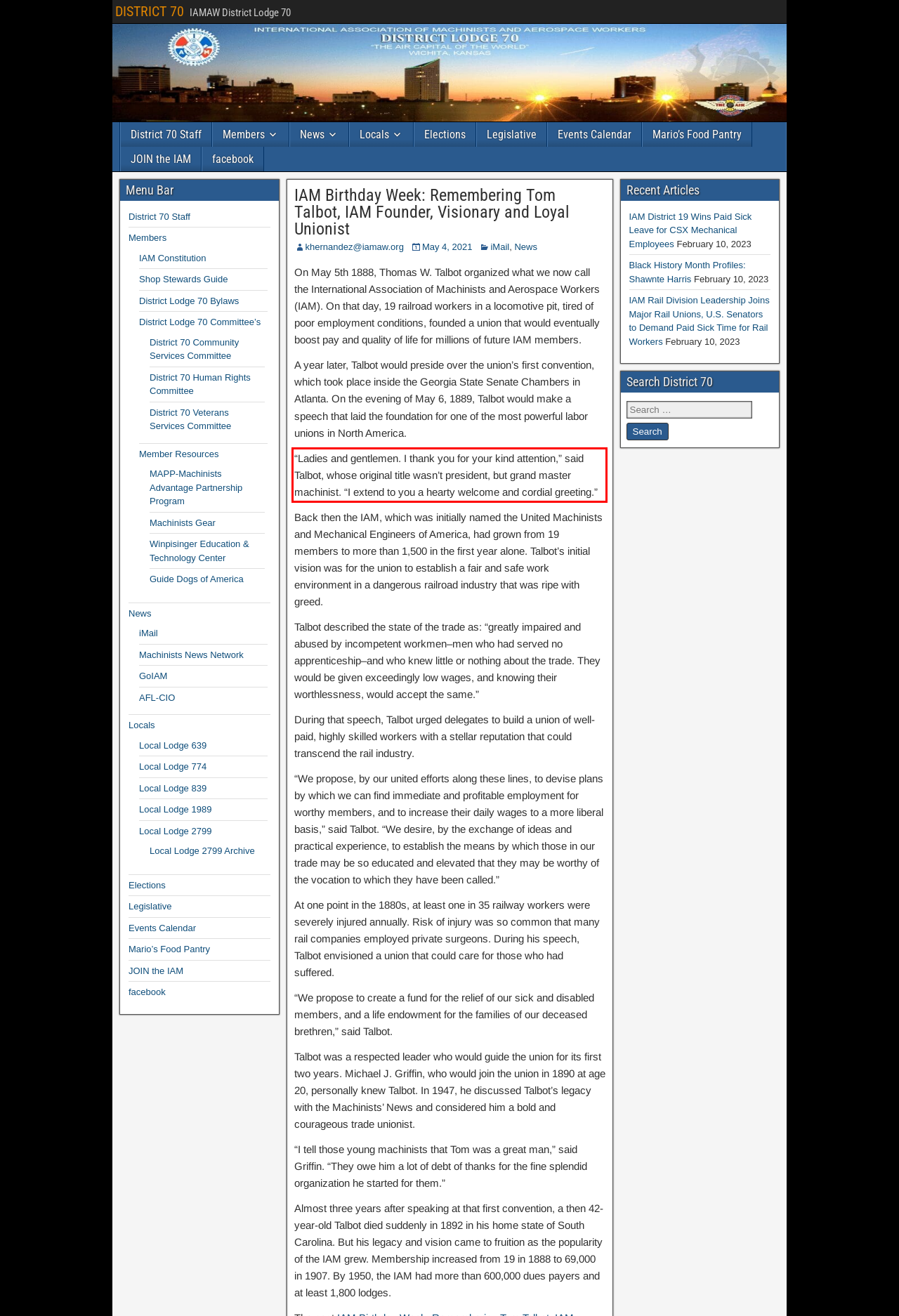Identify the text within the red bounding box on the webpage screenshot and generate the extracted text content.

“Ladies and gentlemen. I thank you for your kind attention,” said Talbot, whose original title wasn’t president, but grand master machinist. “I extend to you a hearty welcome and cordial greeting.”